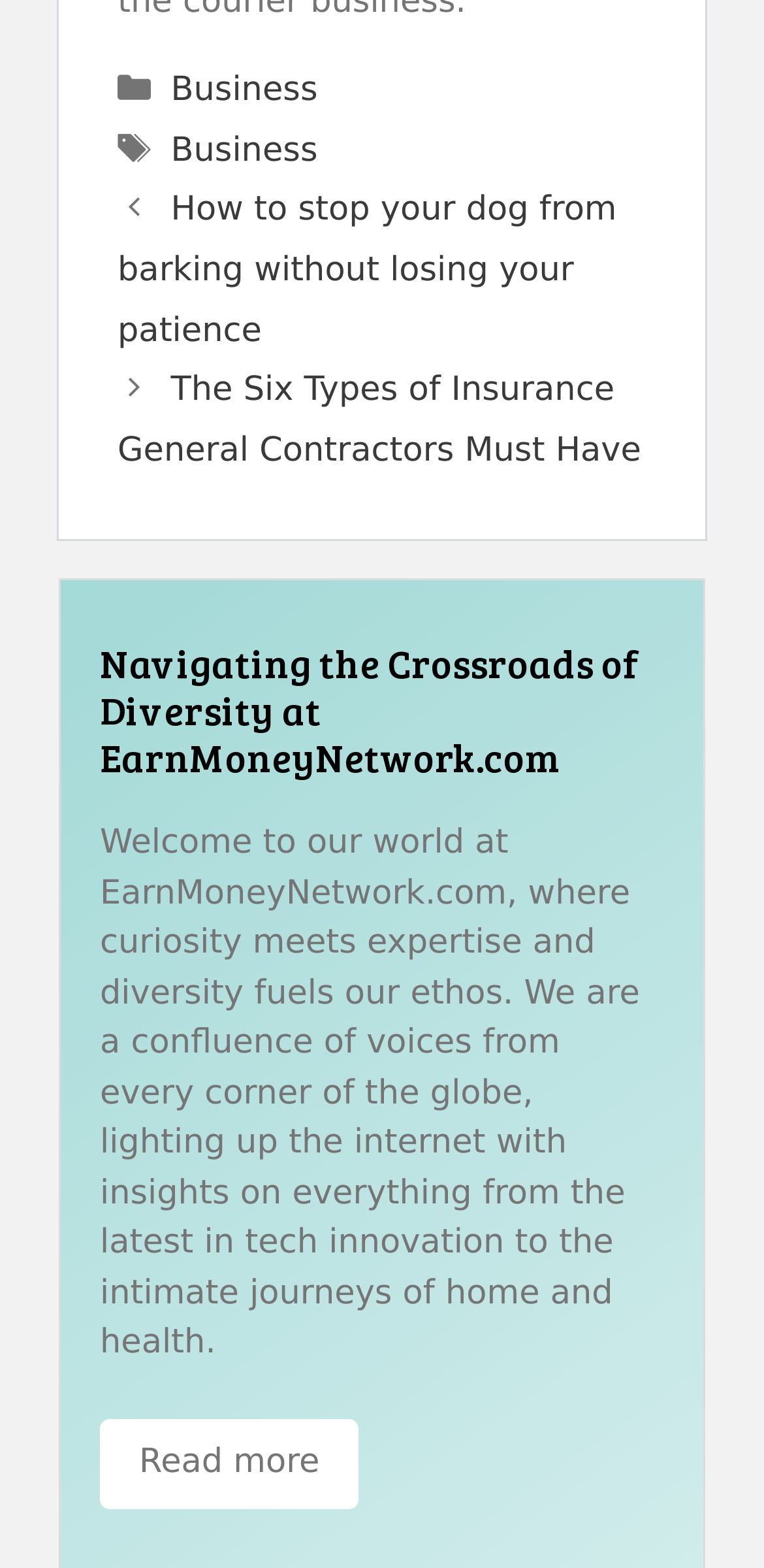How many categories are listed in the footer?
Can you give a detailed and elaborate answer to the question?

In the footer section, there is a 'Categories' label, and only one category 'Business' is listed.